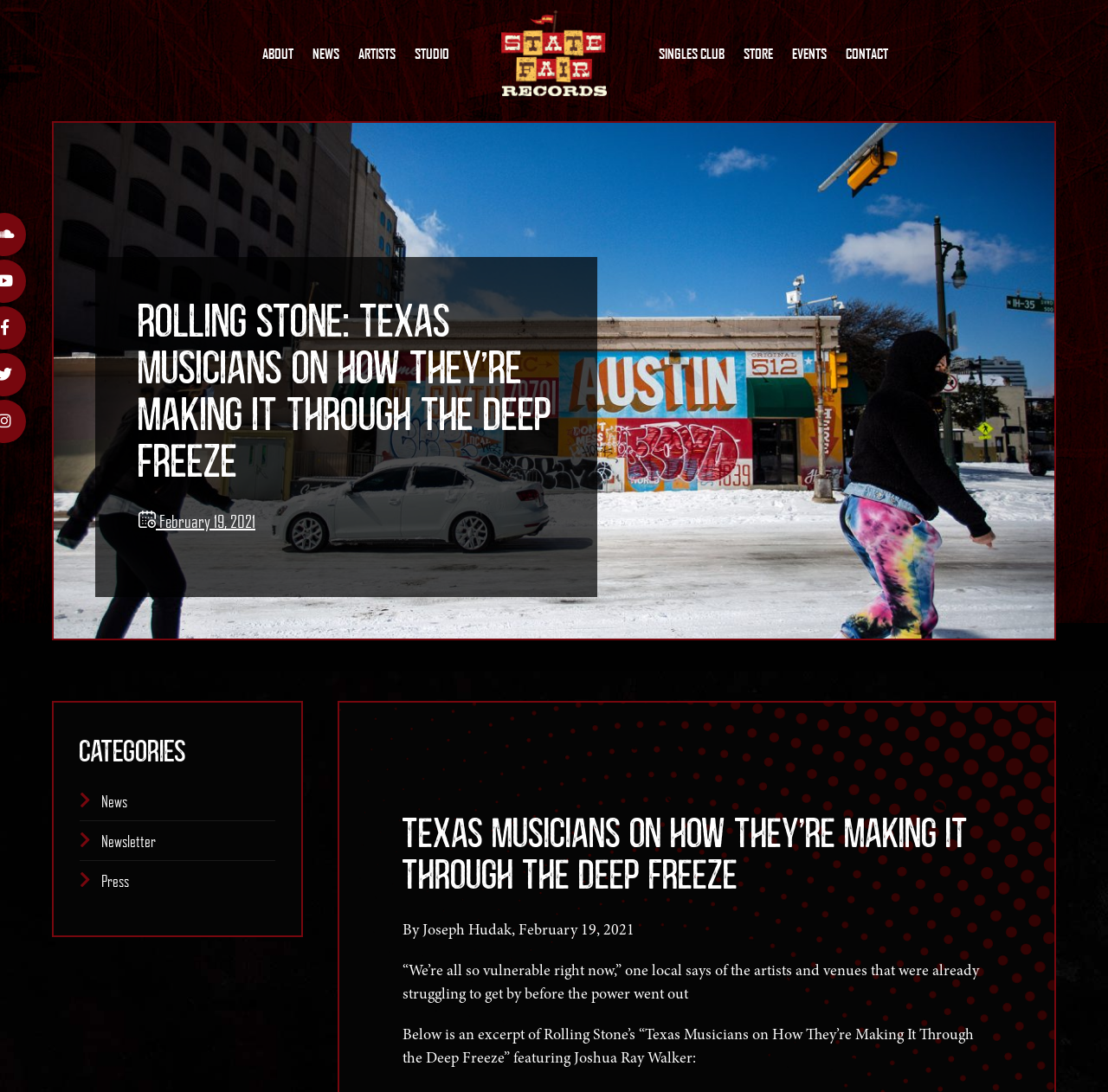Please reply to the following question using a single word or phrase: 
What is the category of the article?

News